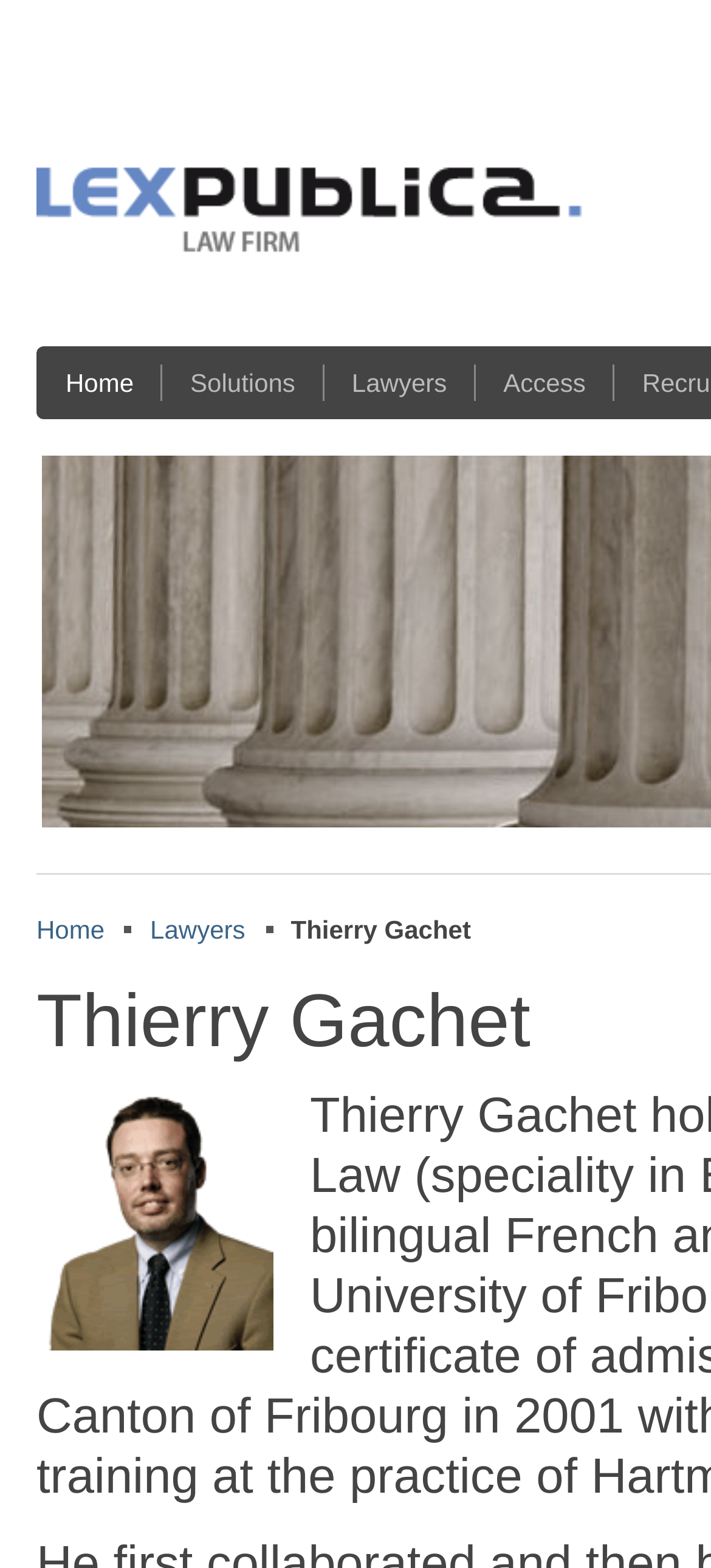Using the description: "Home", identify the bounding box of the corresponding UI element in the screenshot.

[0.051, 0.227, 0.227, 0.262]